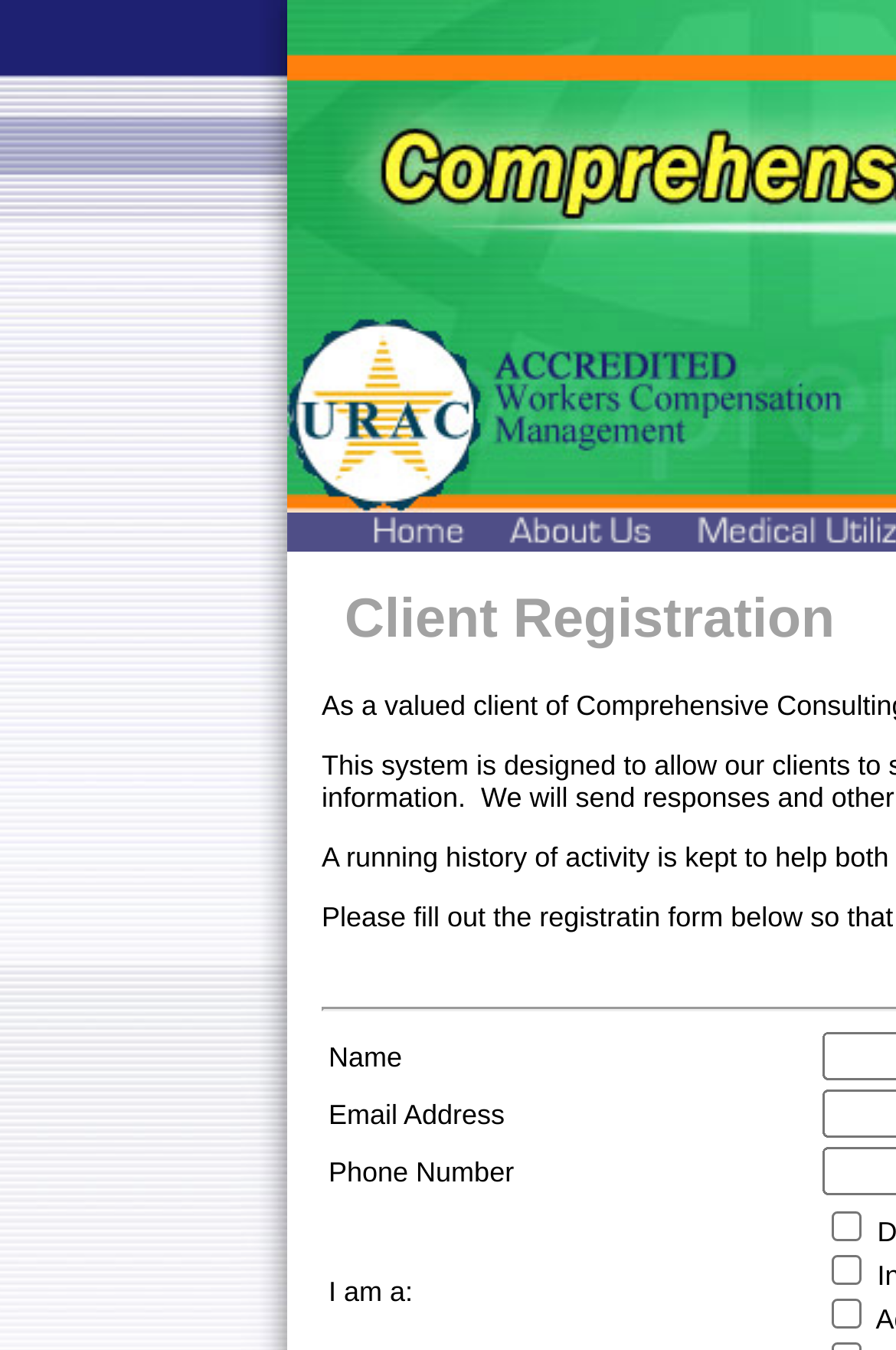Respond with a single word or phrase:
What type of experts are mentioned?

Independently working experts